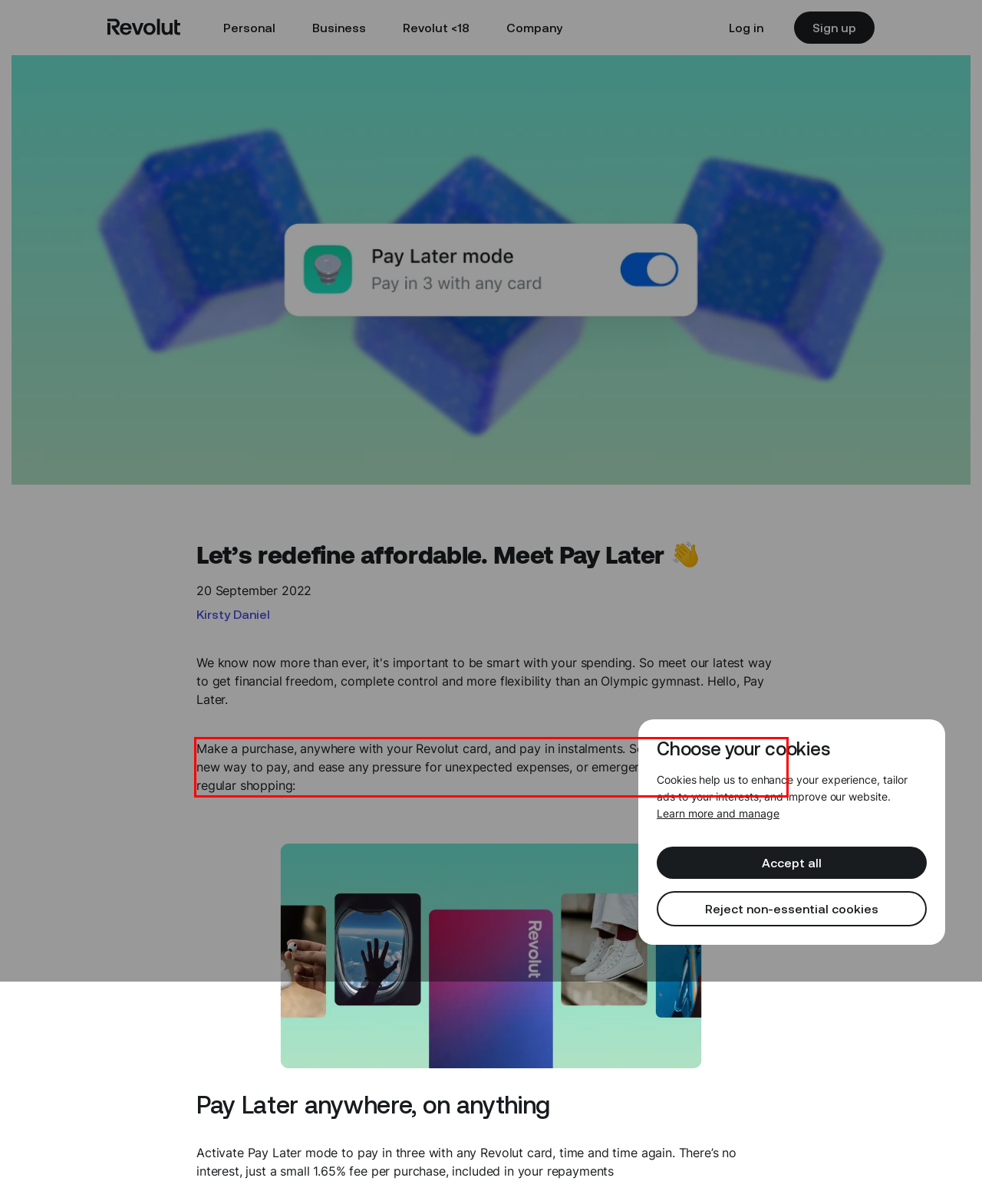Given a screenshot of a webpage with a red bounding box, extract the text content from the UI element inside the red bounding box.

Make a purchase, anywhere with your Revolut card, and pay in instalments. So, keep reading to find a new way to pay, and ease any pressure for unexpected expenses, or emergency buys, as well as your regular shopping: